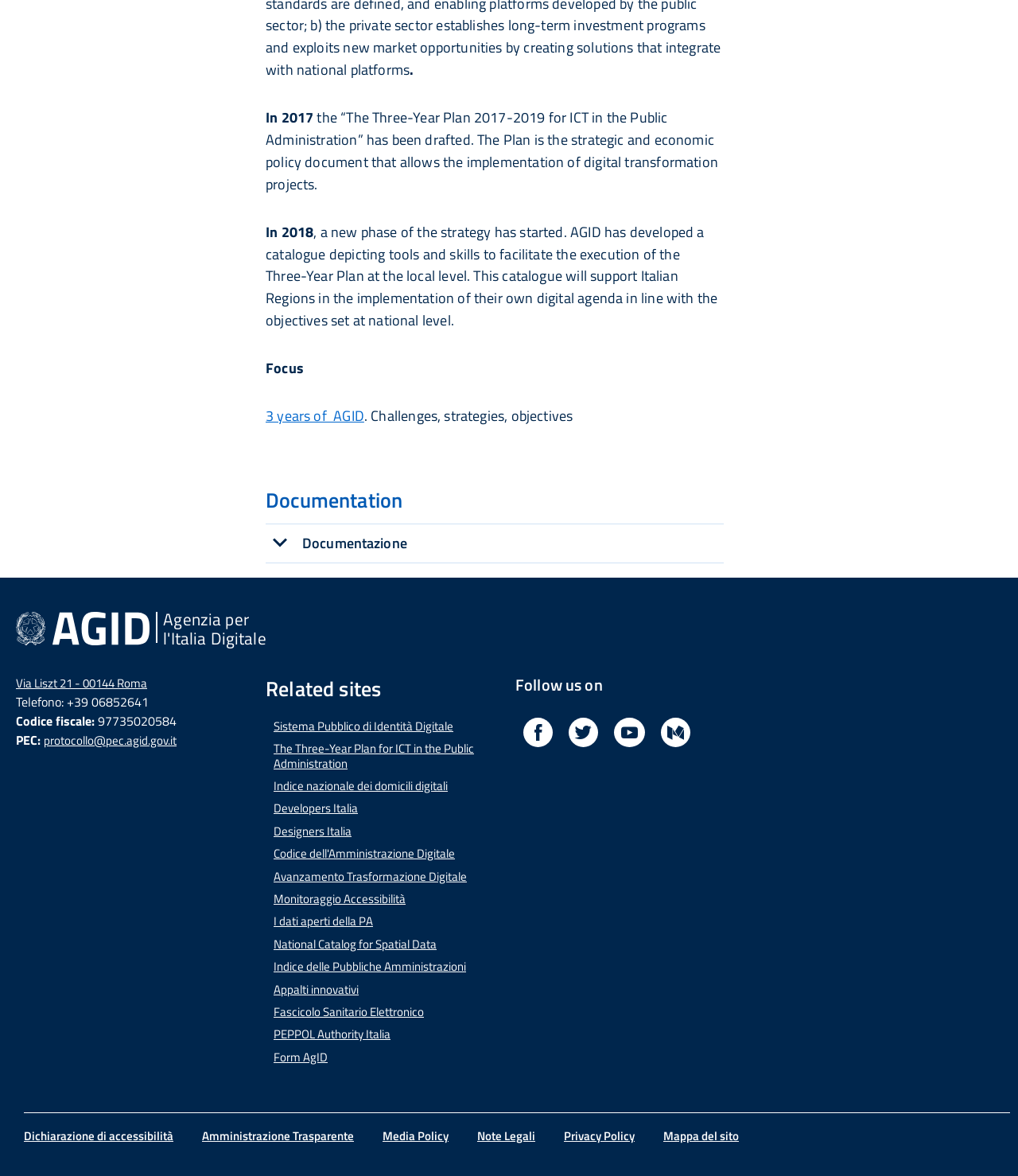Identify the bounding box coordinates for the UI element that matches this description: "Indice delle Pubbliche Amministrazioni".

[0.269, 0.814, 0.458, 0.83]